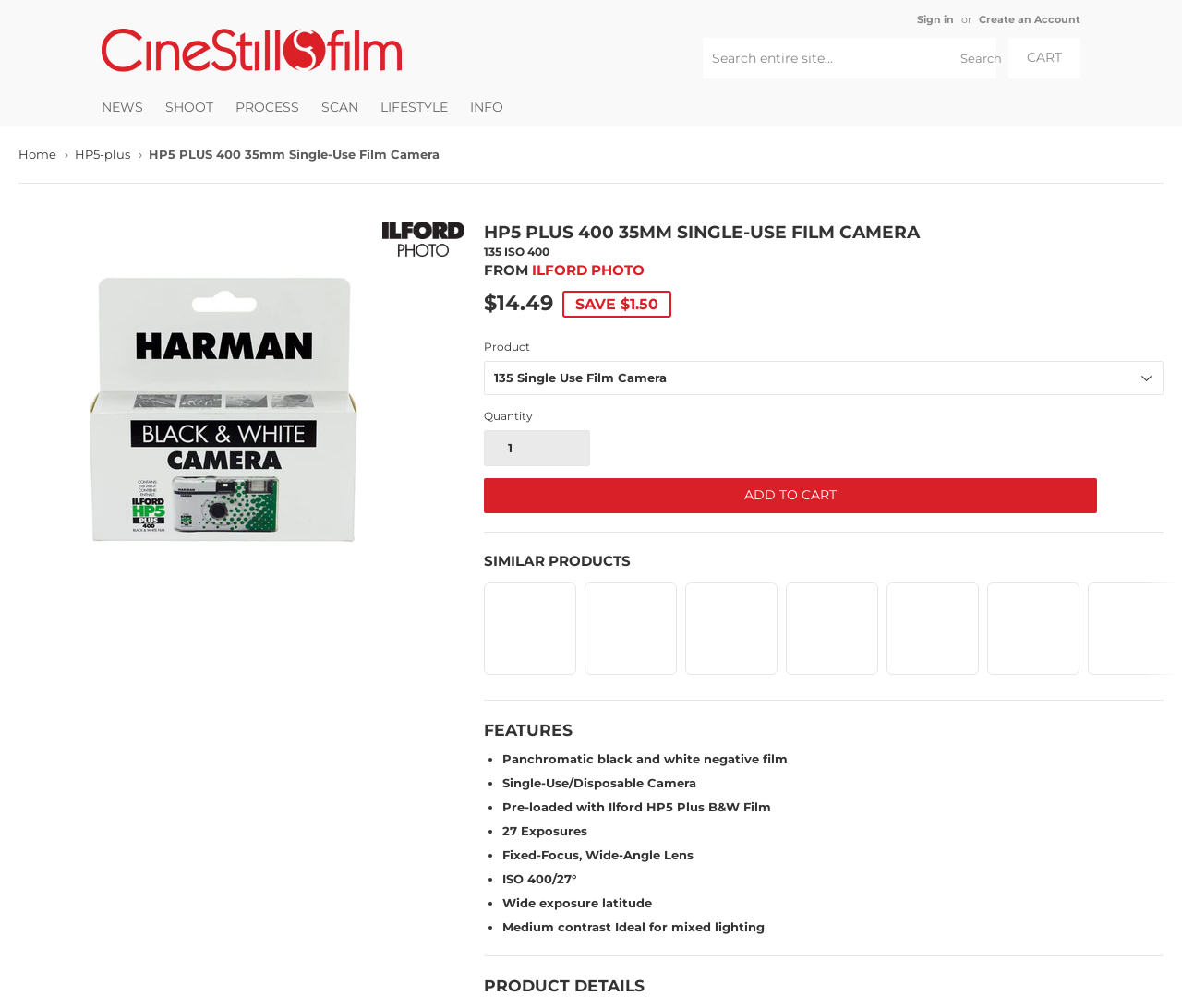What is the film type of the HP5 PLUS 400 35mm Single-Use Film Camera?
Please analyze the image and answer the question with as much detail as possible.

The film type of the HP5 PLUS 400 35mm Single-Use Film Camera can be found in the features section, where it is listed as 'Panchromatic black and white negative film'.